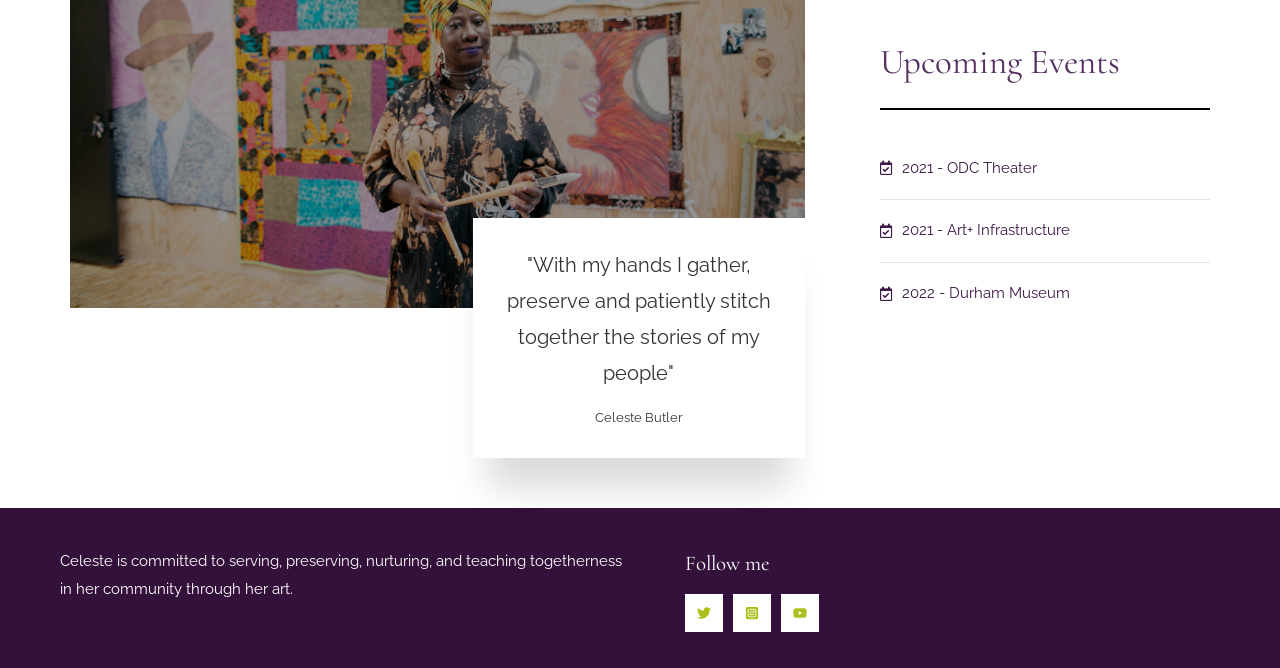With reference to the screenshot, provide a detailed response to the question below:
How can you follow Celeste?

The Footer Widget 3 has links to Twitter, Instagram, and YouTube, allowing users to follow Celeste on these social media platforms.